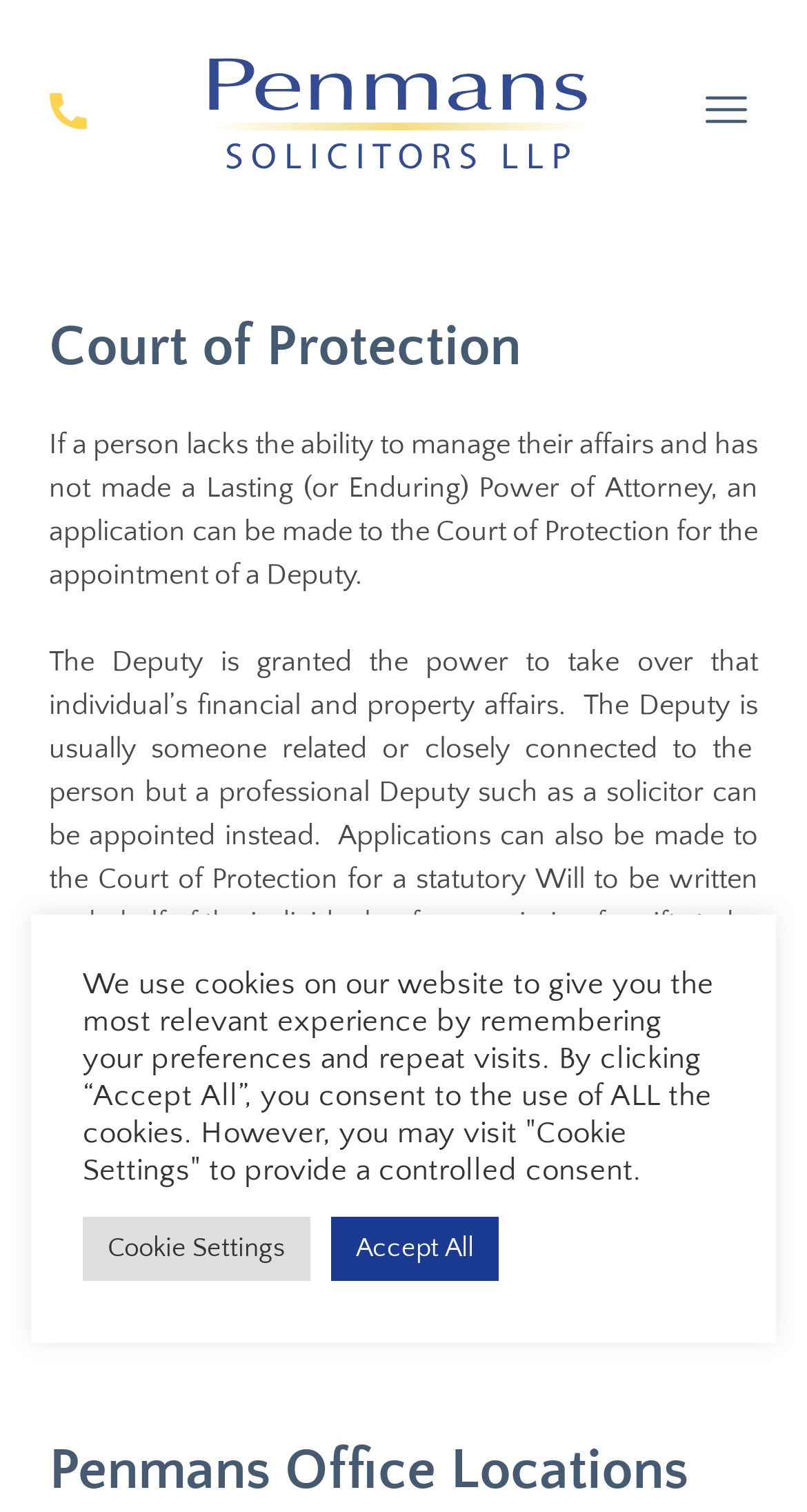From the element description Contact, predict the bounding box coordinates of the UI element. The coordinates must be specified in the format (top-left x, top-left y, bottom-right x, bottom-right y) and should be within the 0 to 1 range.

[0.061, 0.062, 0.112, 0.089]